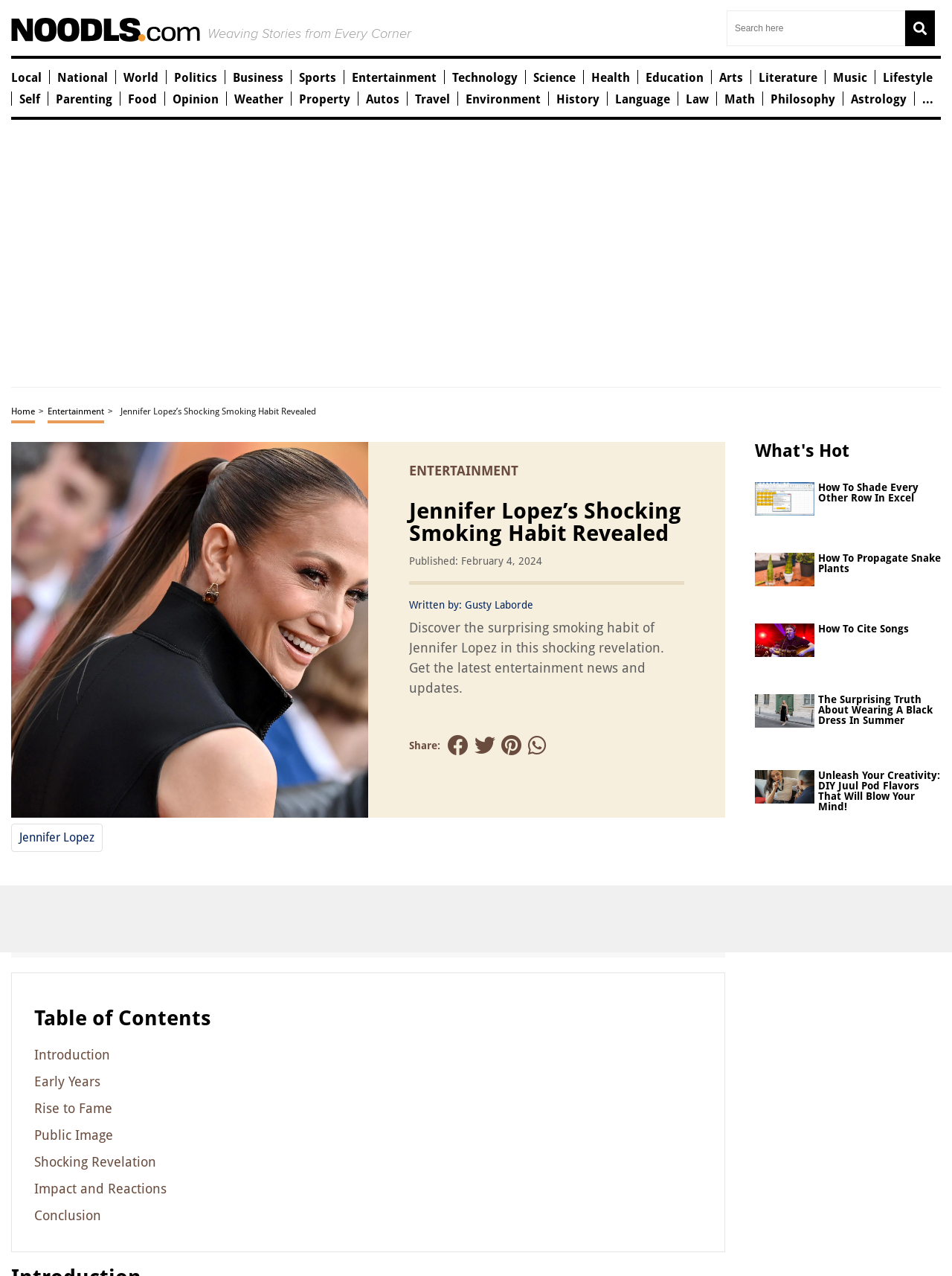Please specify the bounding box coordinates of the clickable section necessary to execute the following command: "Read about Jennifer Lopez's shocking smoking habit".

[0.127, 0.318, 0.332, 0.327]